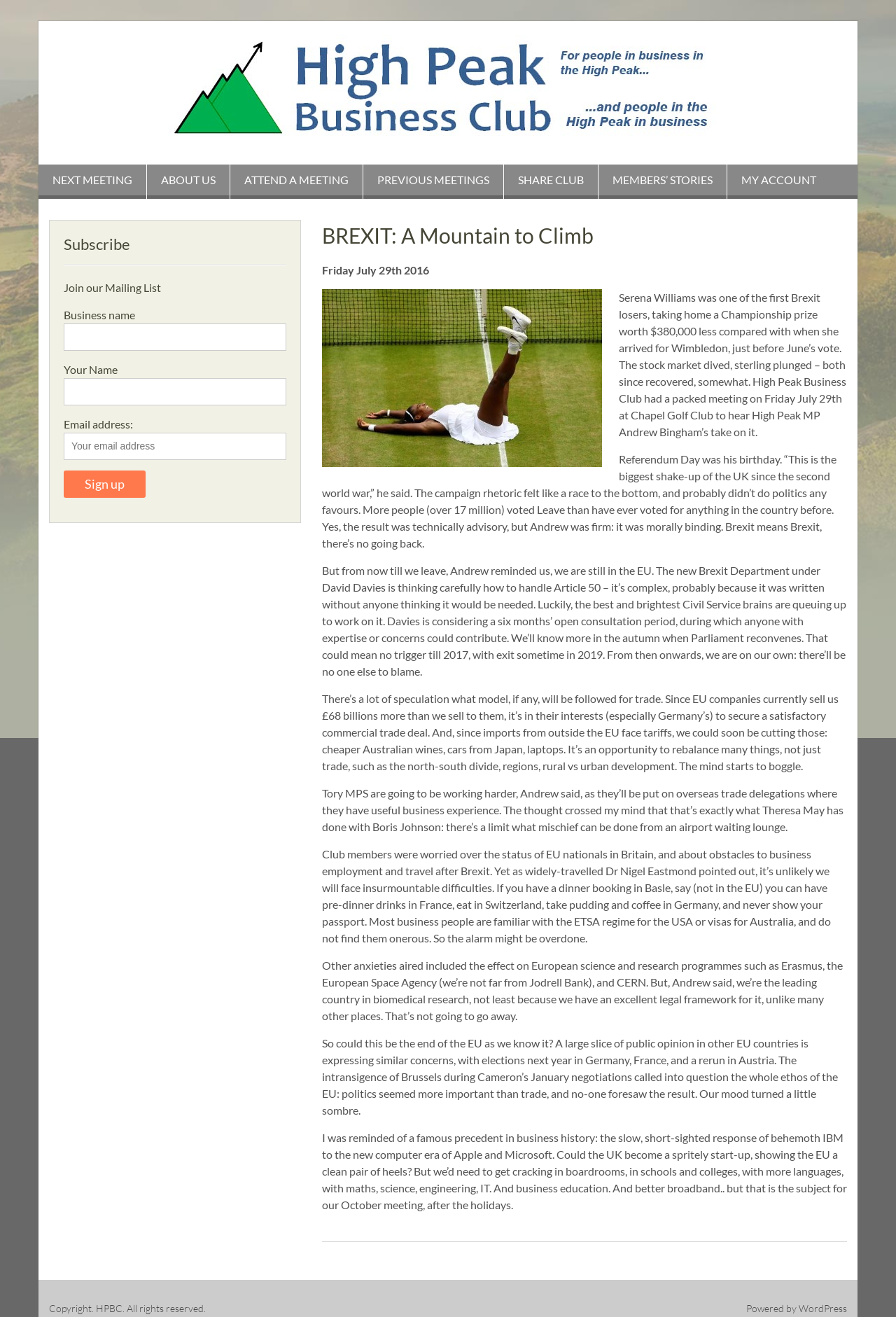What is the purpose of the 'Subscribe' section?
Refer to the image and offer an in-depth and detailed answer to the question.

I found the answer by looking at the 'Subscribe' section, which contains a form with fields for business name, name, and email address, and a 'Sign up' button, indicating that it is for joining the mailing list.